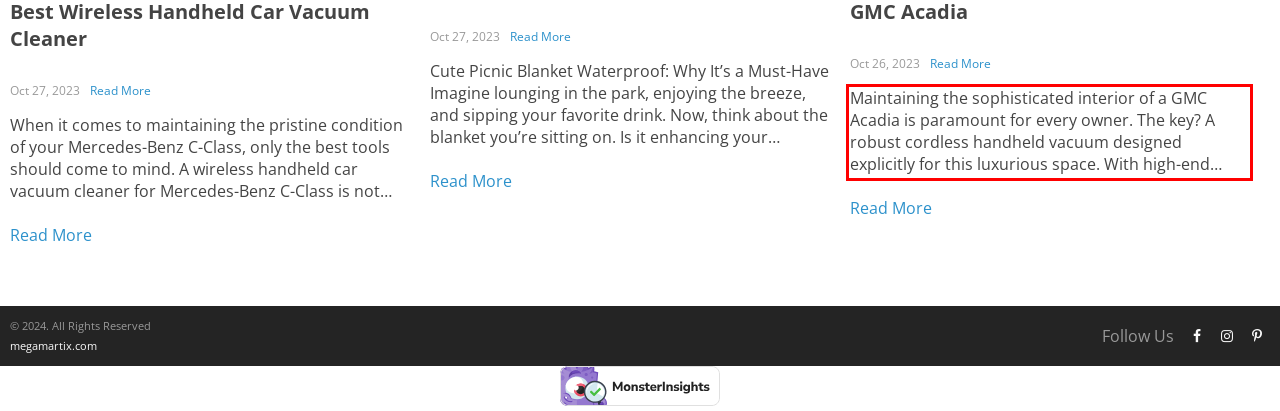Please examine the screenshot of the webpage and read the text present within the red rectangle bounding box.

Maintaining the sophisticated interior of a GMC Acadia is paramount for every owner. The key? A robust cordless handheld vacuum designed explicitly for this luxurious space. With high-end vehicles like the GMC Acadia, standard cleaning tools just don’t make the cut. Enter the perfect solution: the cordless handheld vacuum for...